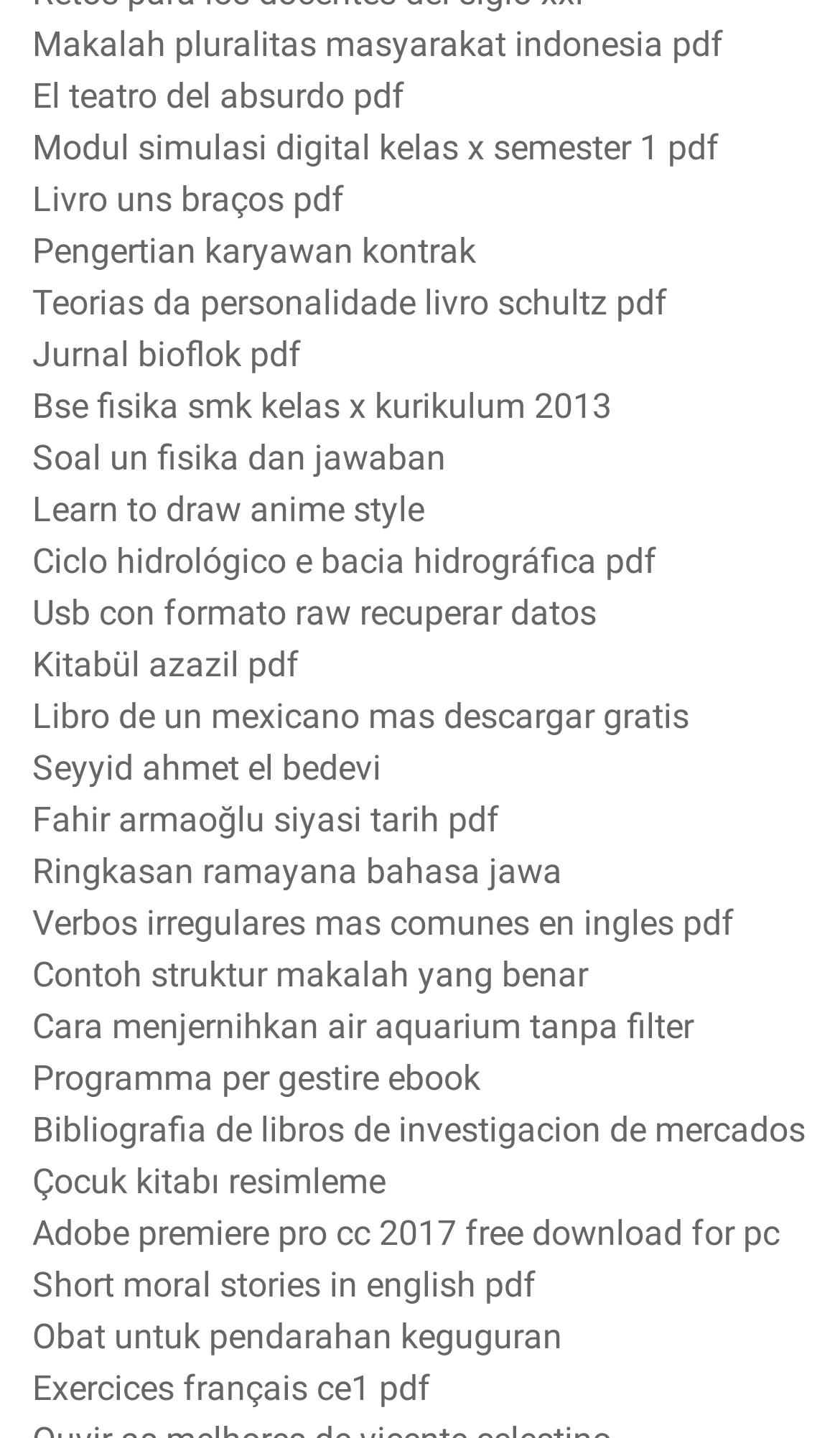Determine the bounding box coordinates for the region that must be clicked to execute the following instruction: "Download the PDF of 'Makalah pluralitas masyarakat indonesia'".

[0.038, 0.016, 0.862, 0.045]